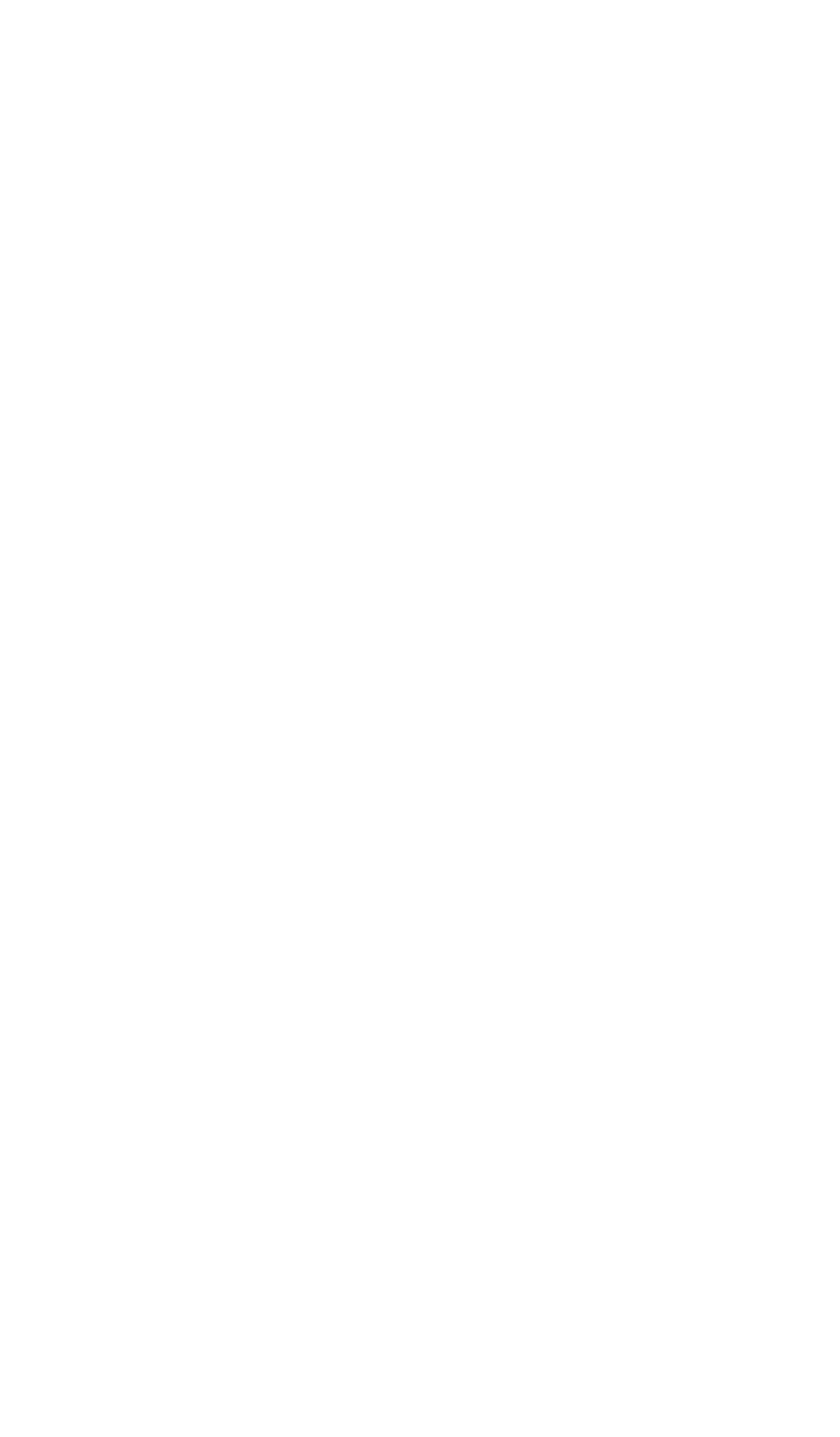Please answer the following question using a single word or phrase: 
What is the first related topic?

How to highlight something in a photo